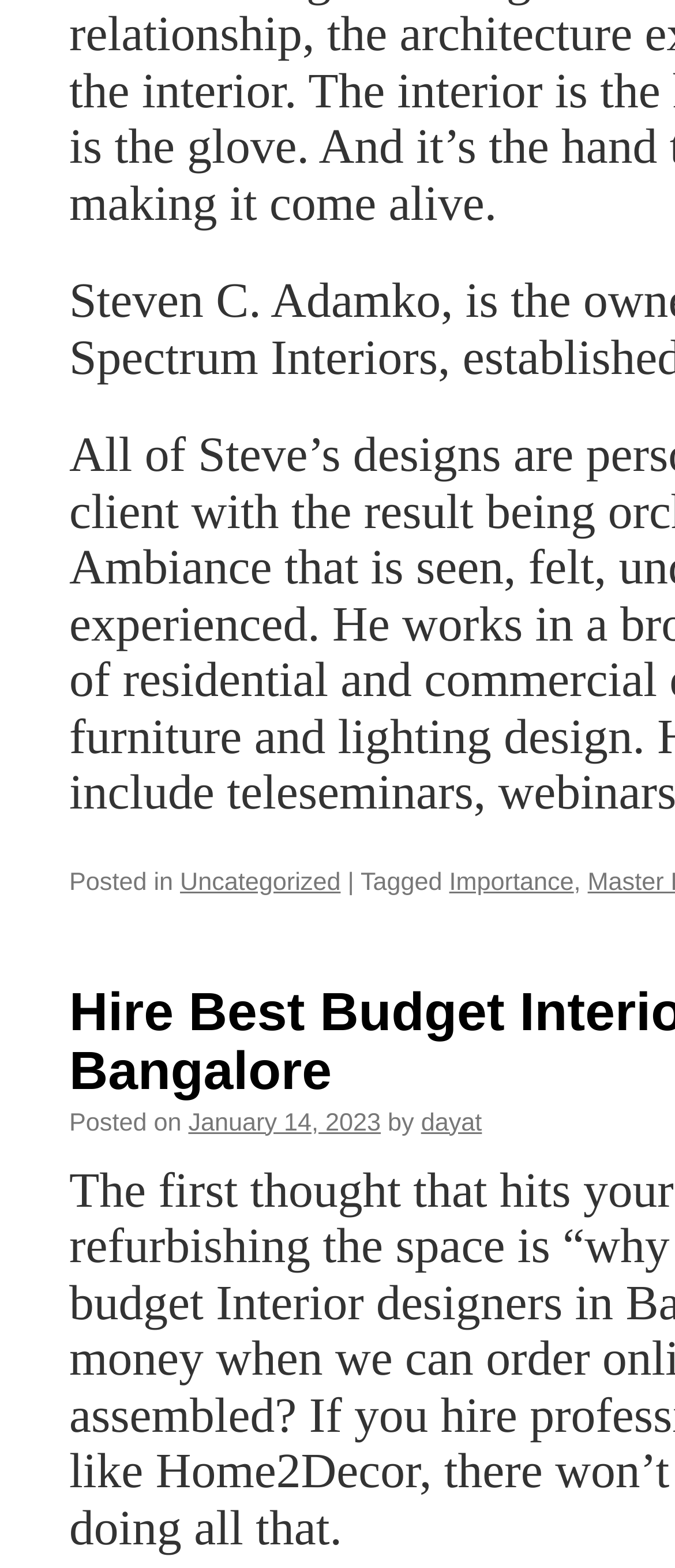Determine the bounding box coordinates of the UI element described below. Use the format (top-left x, top-left y, bottom-right x, bottom-right y) with floating point numbers between 0 and 1: January 14, 2023

[0.279, 0.749, 0.564, 0.767]